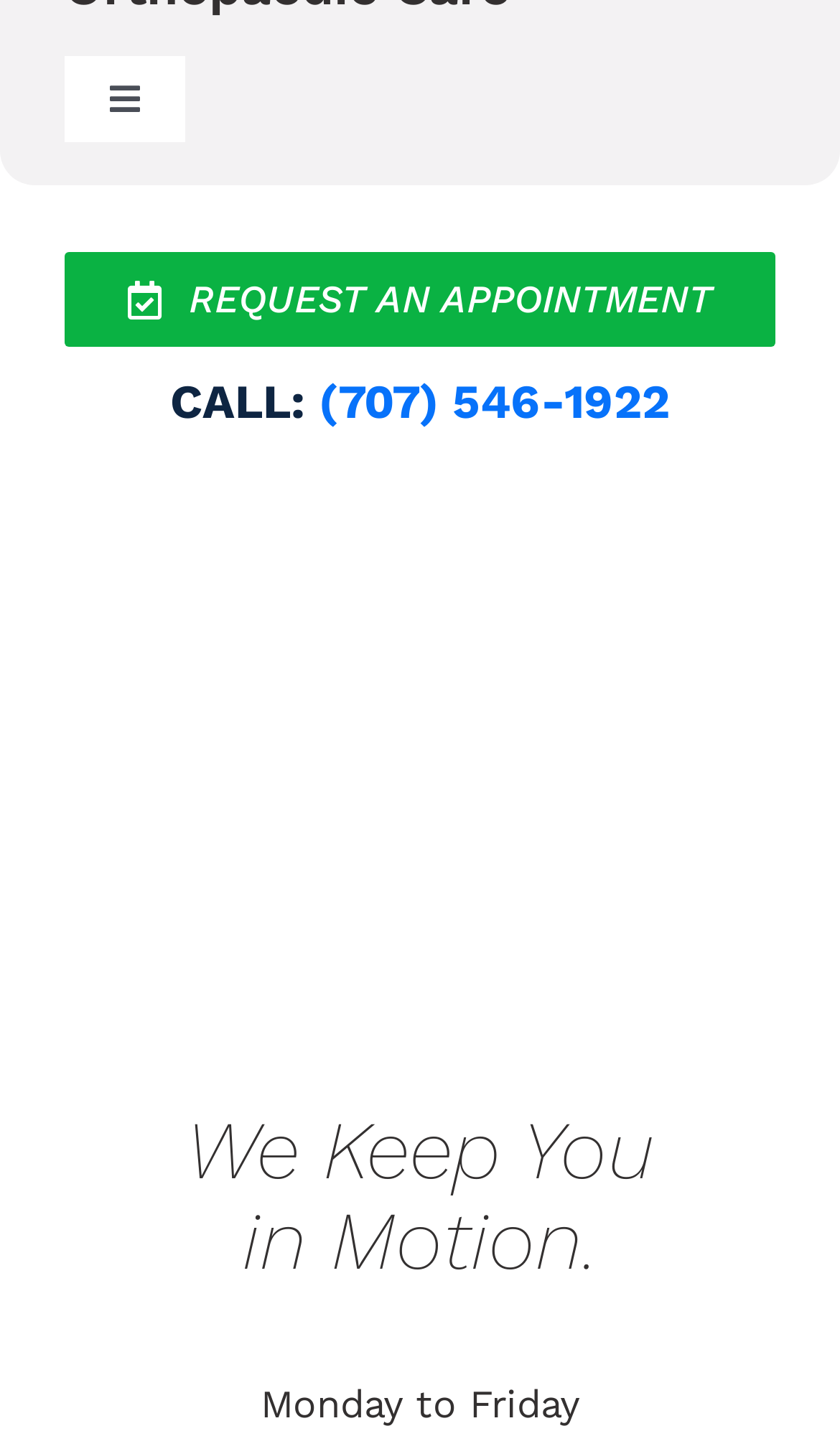What is the tagline of the orthopaedic care center?
With the help of the image, please provide a detailed response to the question.

I found the answer by looking at the two StaticText elements with the texts 'We Keep You' and 'in Motion.' which are likely to be the tagline of the orthopaedic care center.